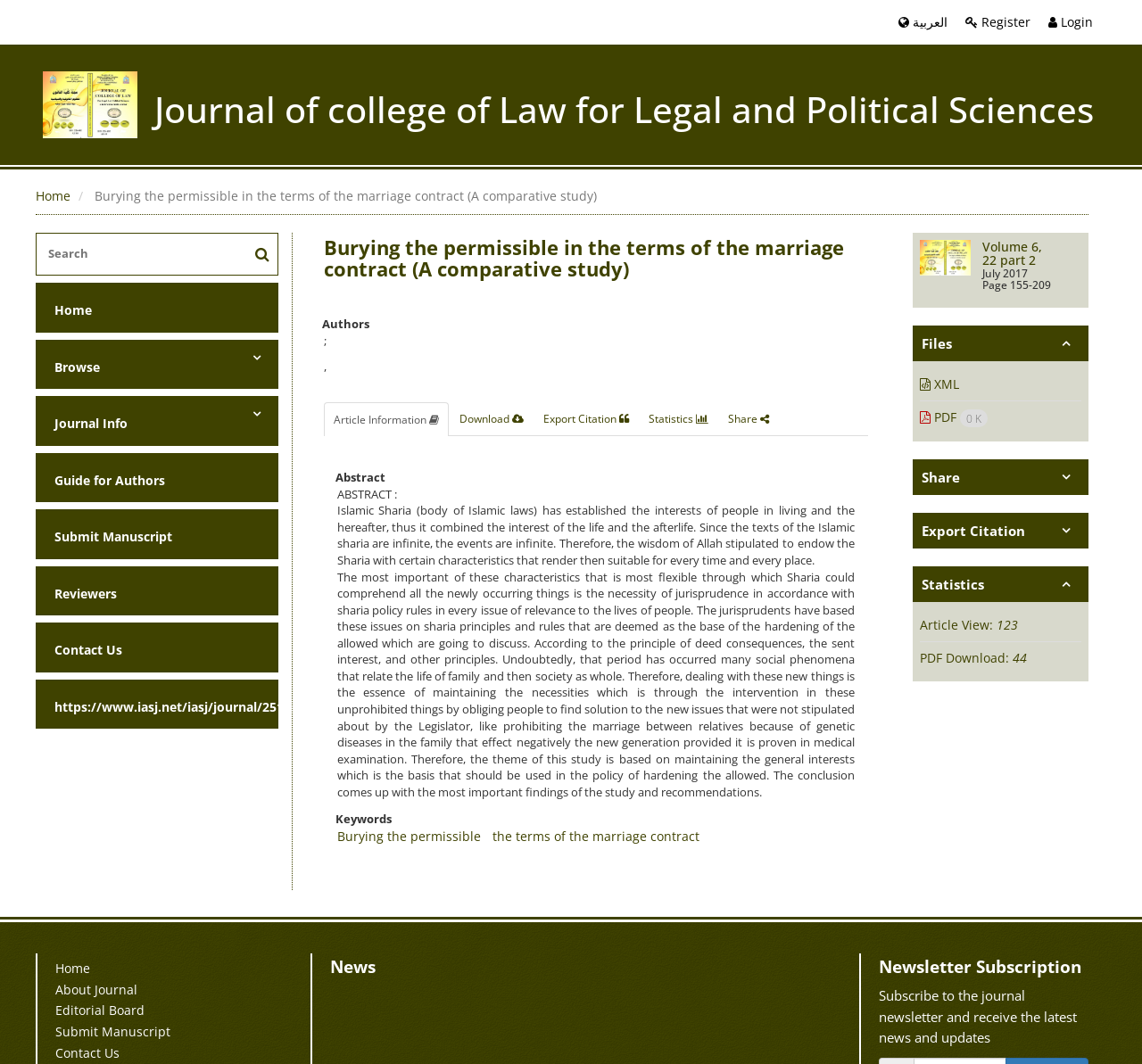What is the purpose of jurisprudence in Sharia policy rules?
Using the image, elaborate on the answer with as much detail as possible.

I found the purpose of jurisprudence in Sharia policy rules by reading the abstract of the article, which mentions that the jurisprudents have based these issues on Sharia principles and rules that are deemed as the base of the hardening of the allowed, and that the most important of these characteristics that is most flexible through which Sharia could comprehend all the newly occurring things is the necessity of jurisprudence in accordance with Sharia policy rules in every issue of relevance to the lives of people.